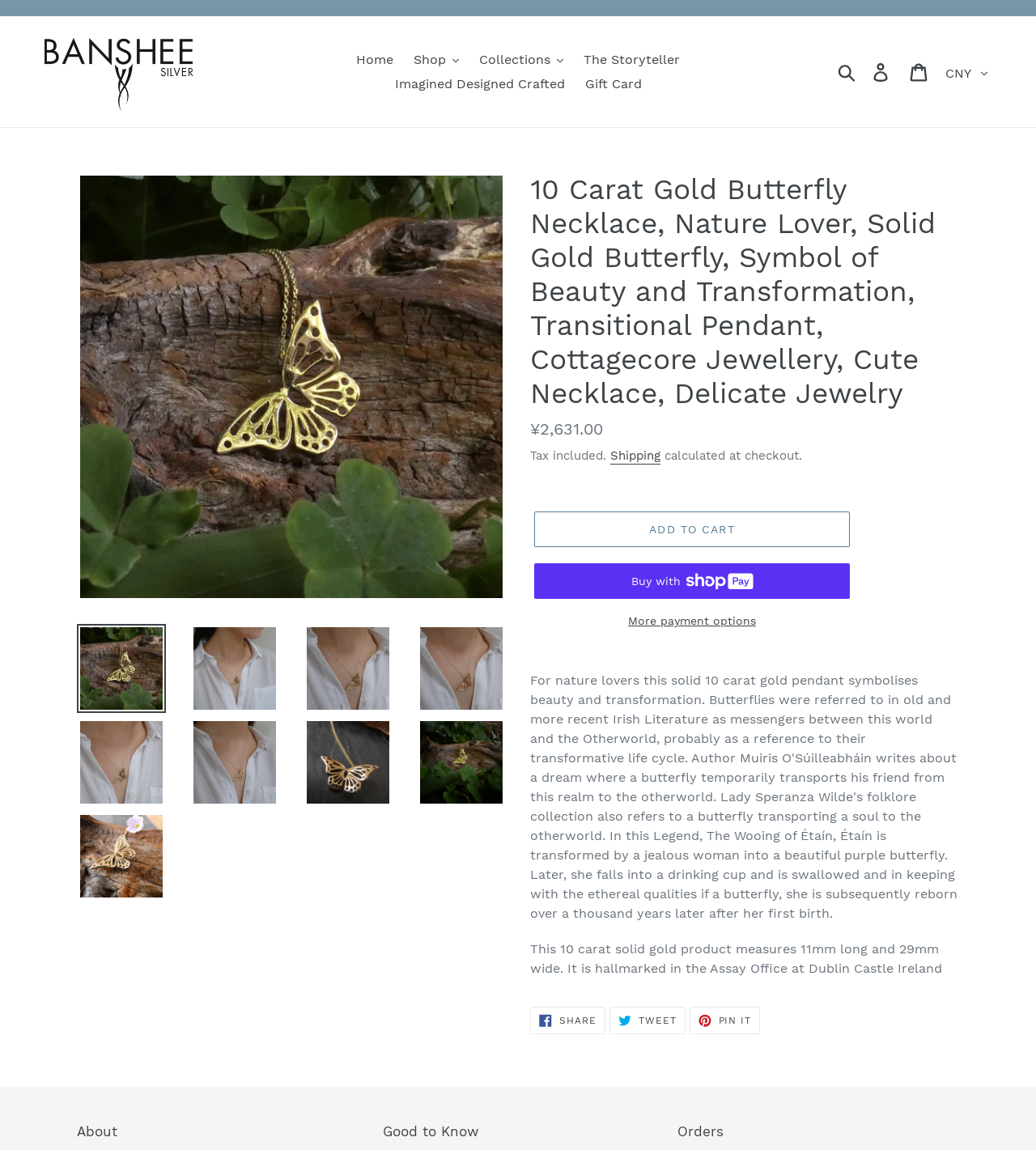Find and specify the bounding box coordinates that correspond to the clickable region for the instruction: "Read the blog post at https://dailybusy.net/2021/07/12/generated-post-2".

None